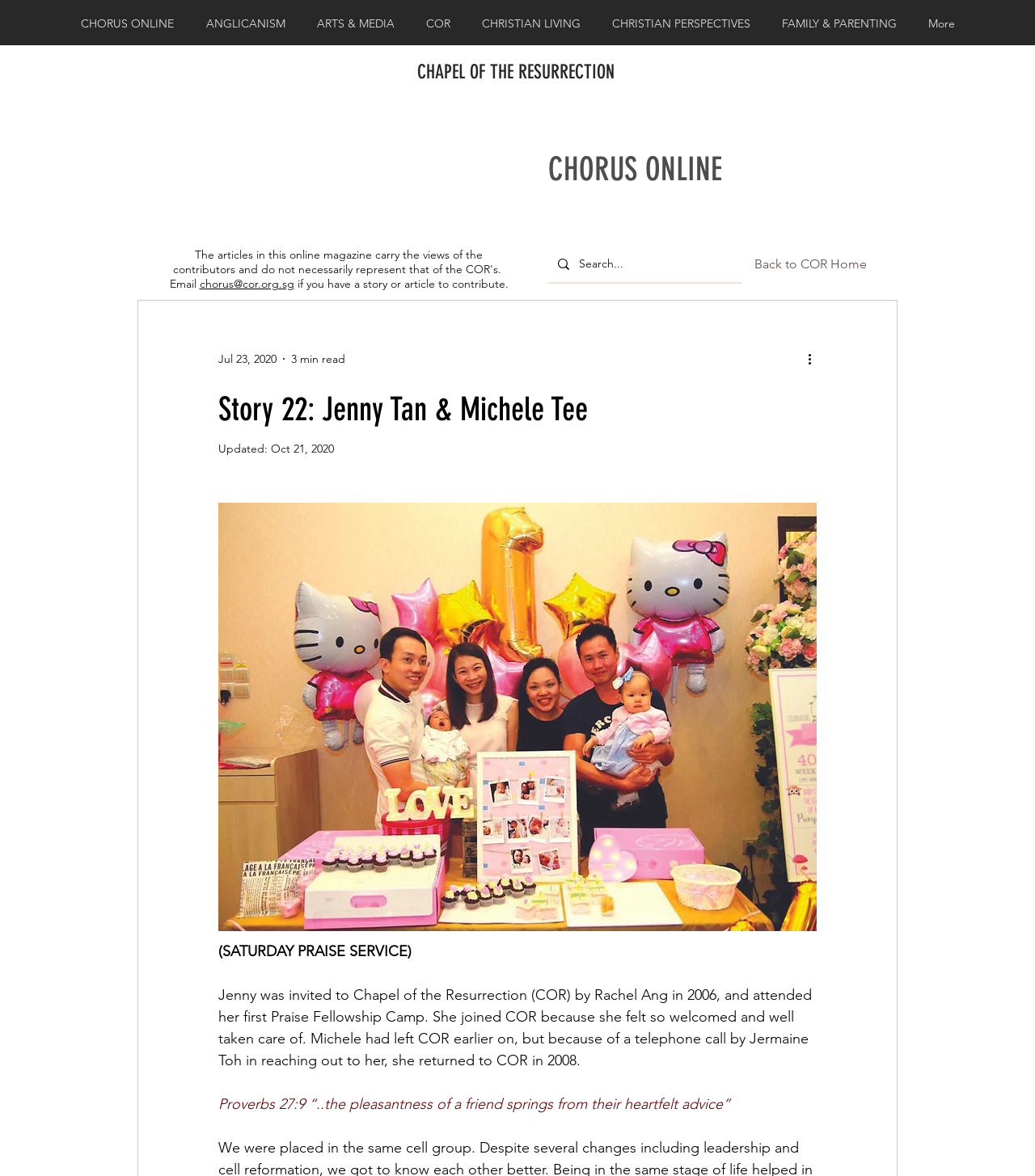Please identify the bounding box coordinates of the element I need to click to follow this instruction: "Search for articles".

[0.559, 0.21, 0.684, 0.24]